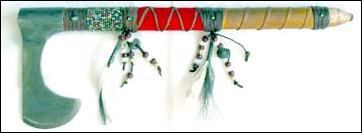What is the purpose of the axe according to its design?
Answer the question based on the image using a single word or a brief phrase.

ceremonial